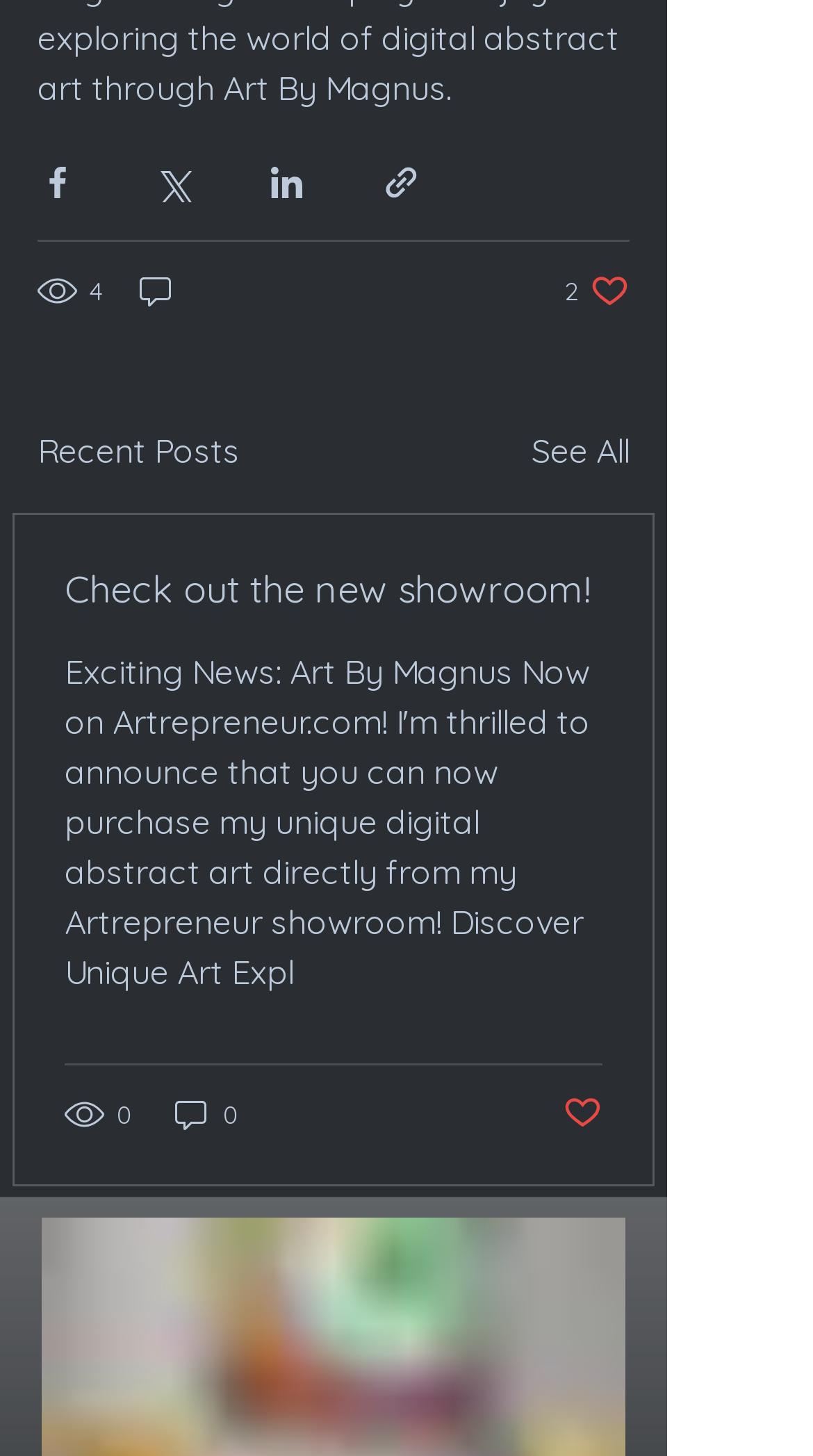Pinpoint the bounding box coordinates of the element you need to click to execute the following instruction: "View recent posts". The bounding box should be represented by four float numbers between 0 and 1, in the format [left, top, right, bottom].

[0.046, 0.293, 0.295, 0.327]